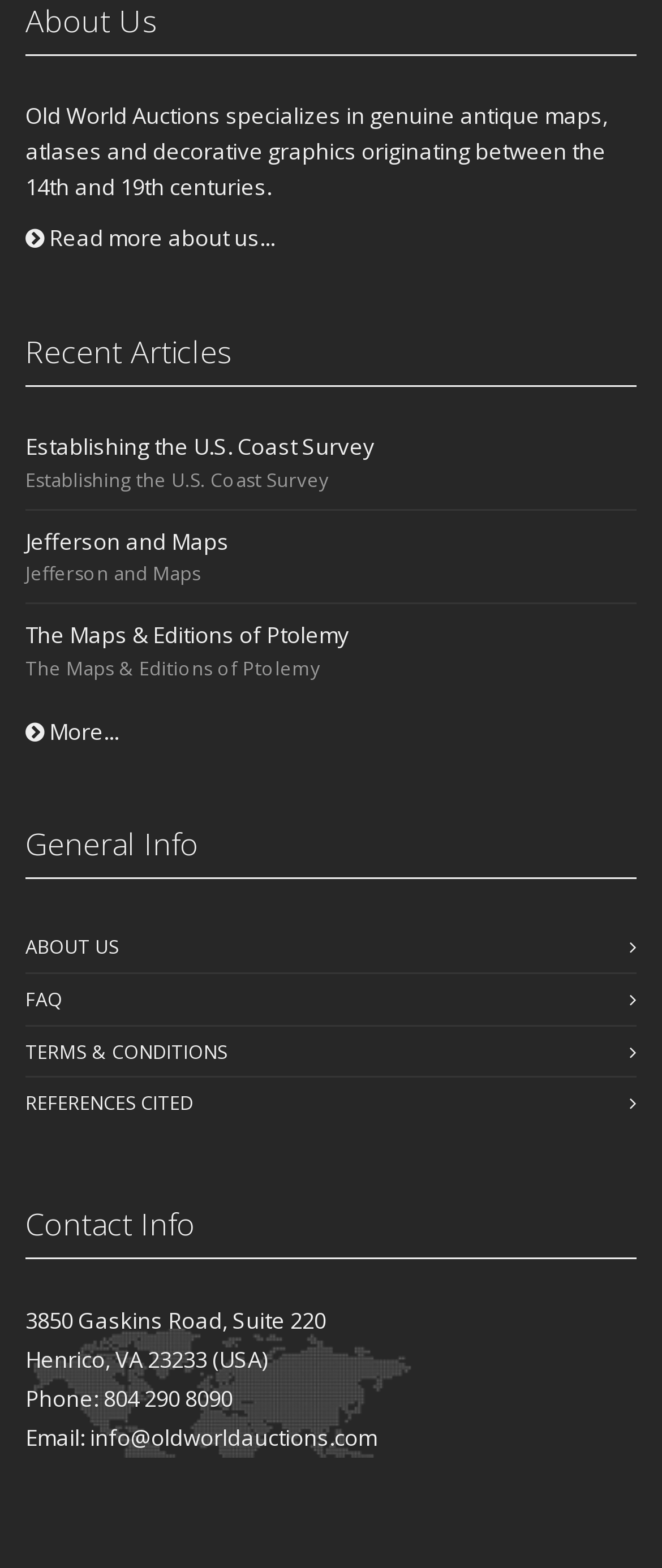Can you specify the bounding box coordinates of the area that needs to be clicked to fulfill the following instruction: "Contact Old World Auctions via email"?

[0.038, 0.907, 0.569, 0.926]